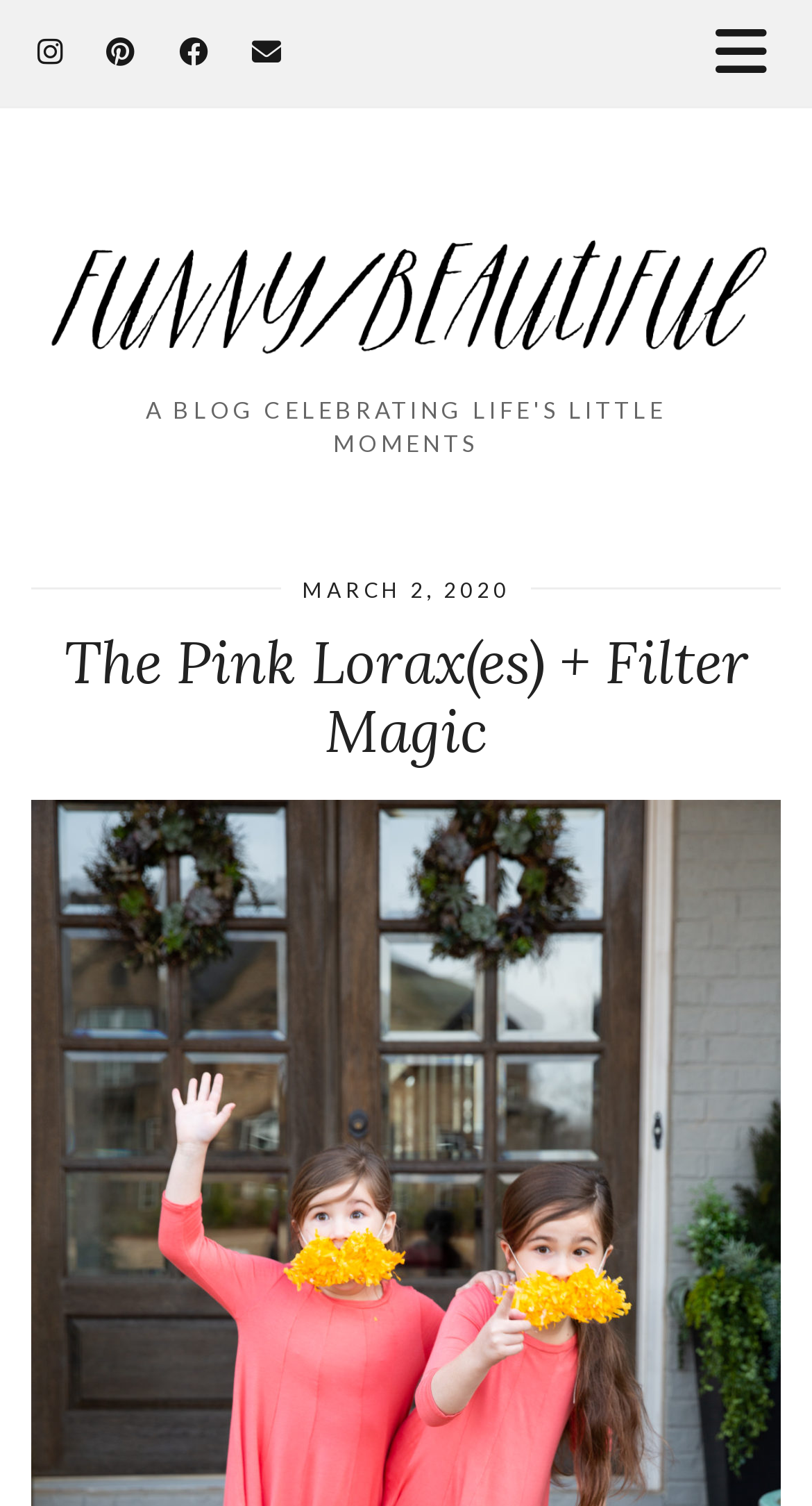How many elements are in the header?
Using the image as a reference, answer the question with a short word or phrase.

2